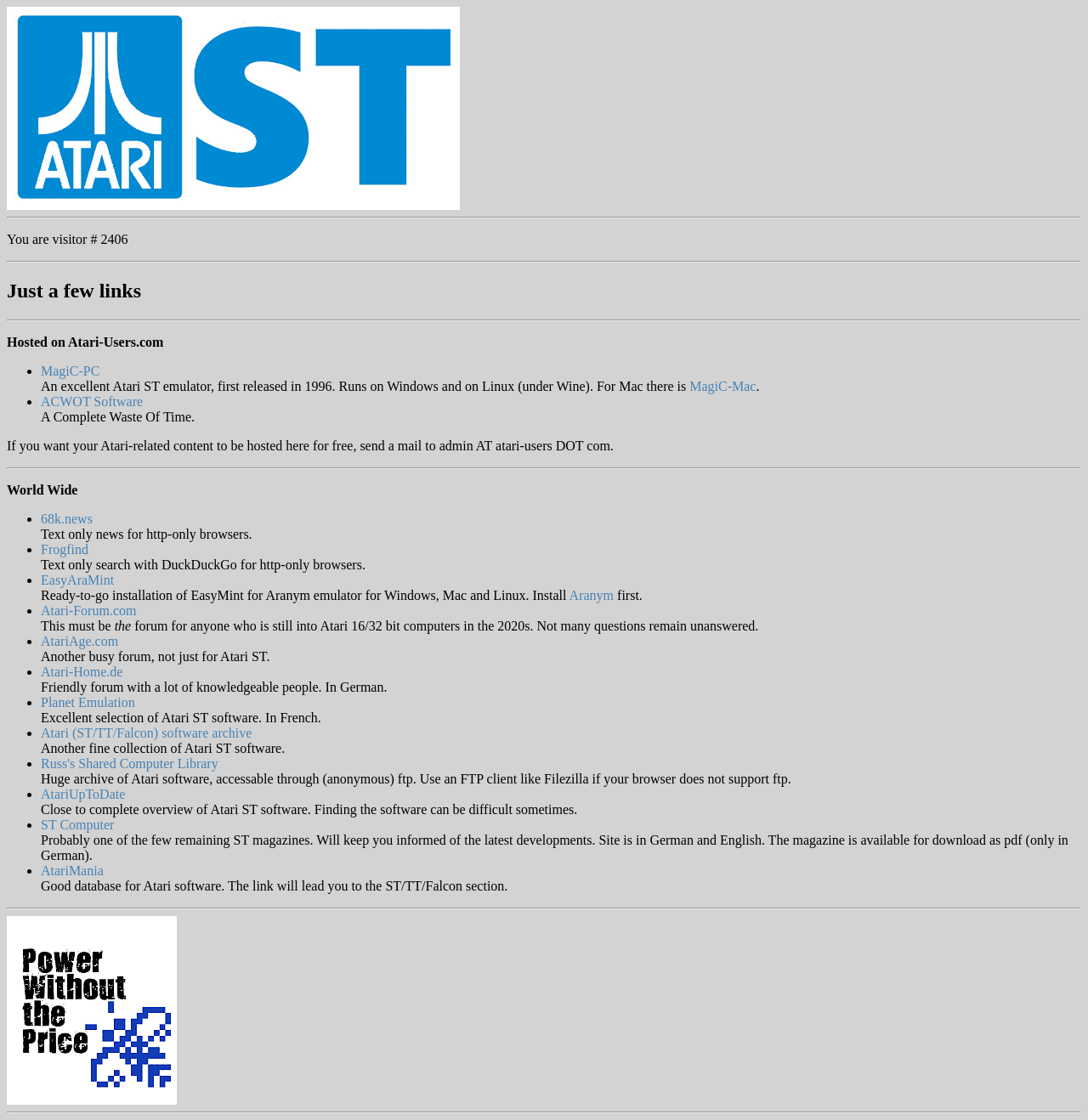Find the bounding box coordinates of the area to click in order to follow the instruction: "Check out Atari-Forum.com".

[0.038, 0.539, 0.125, 0.551]